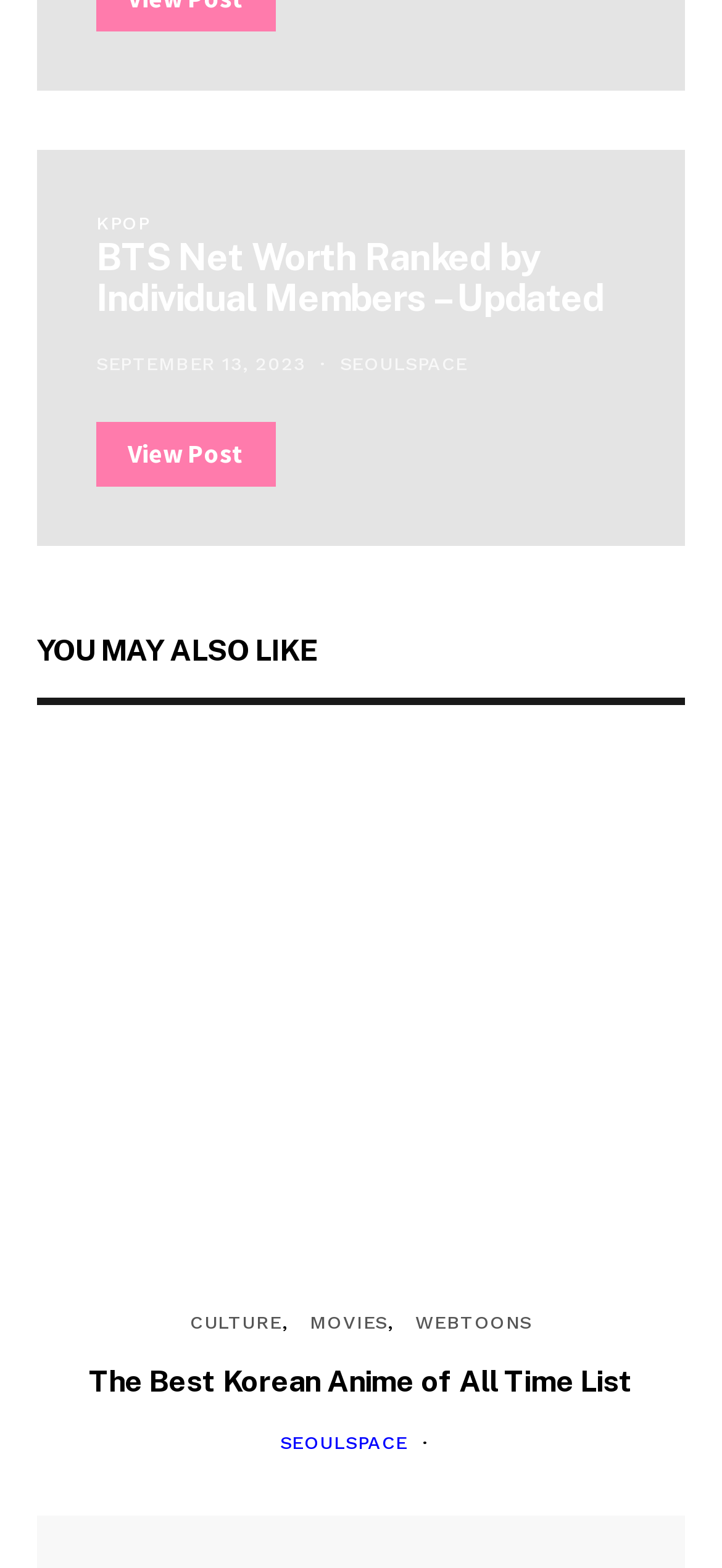Determine the bounding box coordinates of the clickable element necessary to fulfill the instruction: "View the post about BTS net worth". Provide the coordinates as four float numbers within the 0 to 1 range, i.e., [left, top, right, bottom].

[0.133, 0.269, 0.382, 0.31]